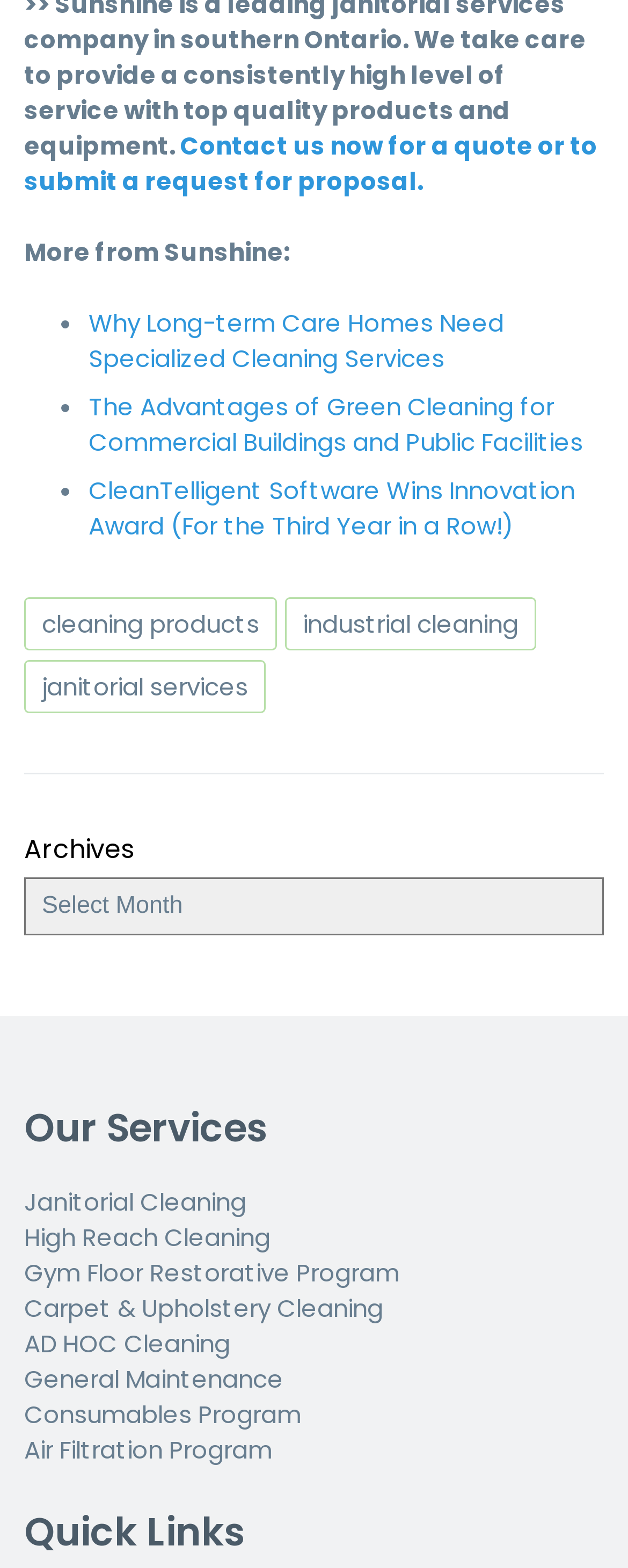What is the purpose of the 'Archives' section?
Please respond to the question with a detailed and well-explained answer.

The 'Archives' section, located near the bottom of the webpage, allows users to access past content or articles, which can be selected from the dropdown menu.